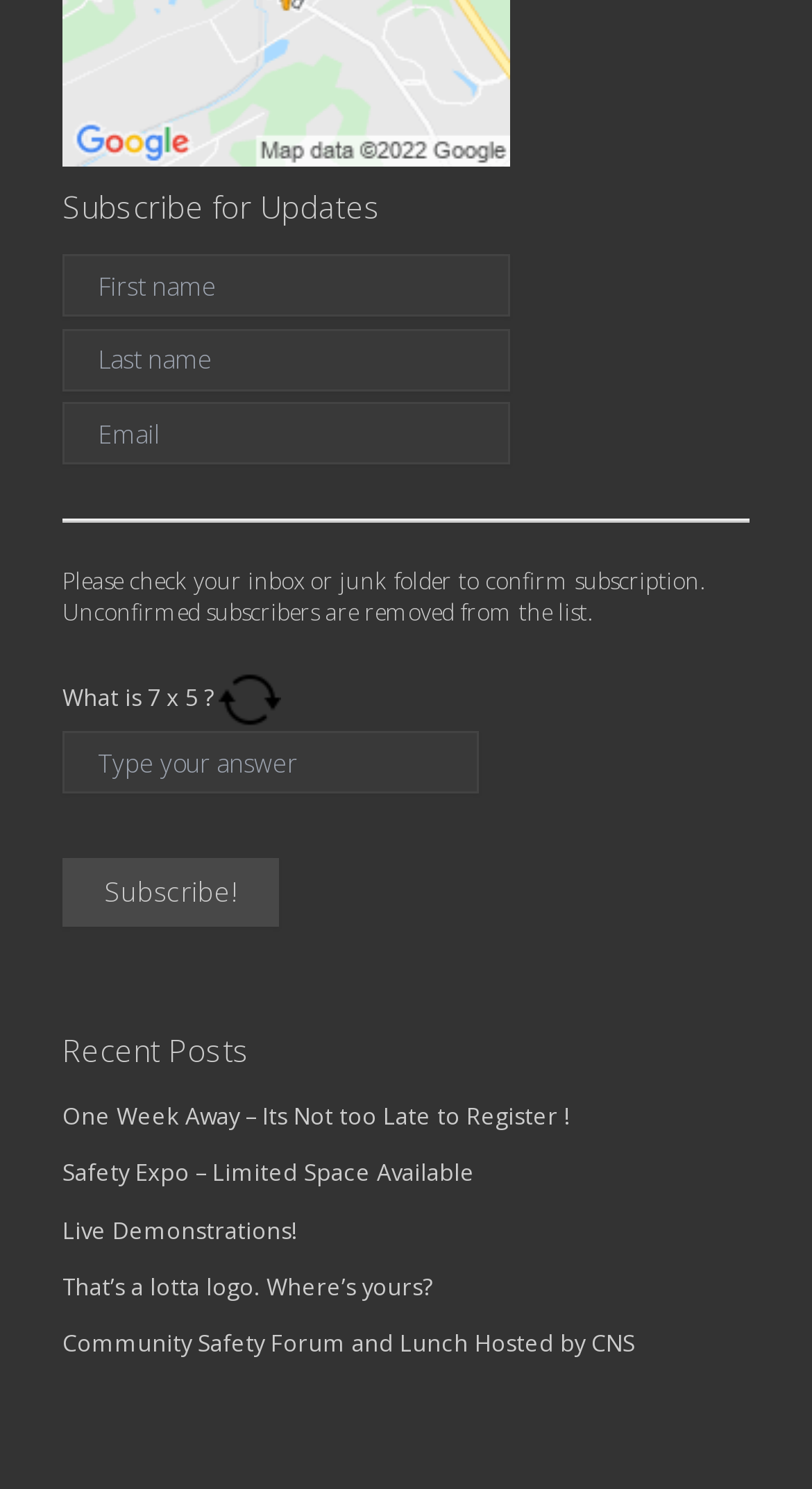Please answer the following question using a single word or phrase: 
How many links are in the 'Recent Posts' section?

5